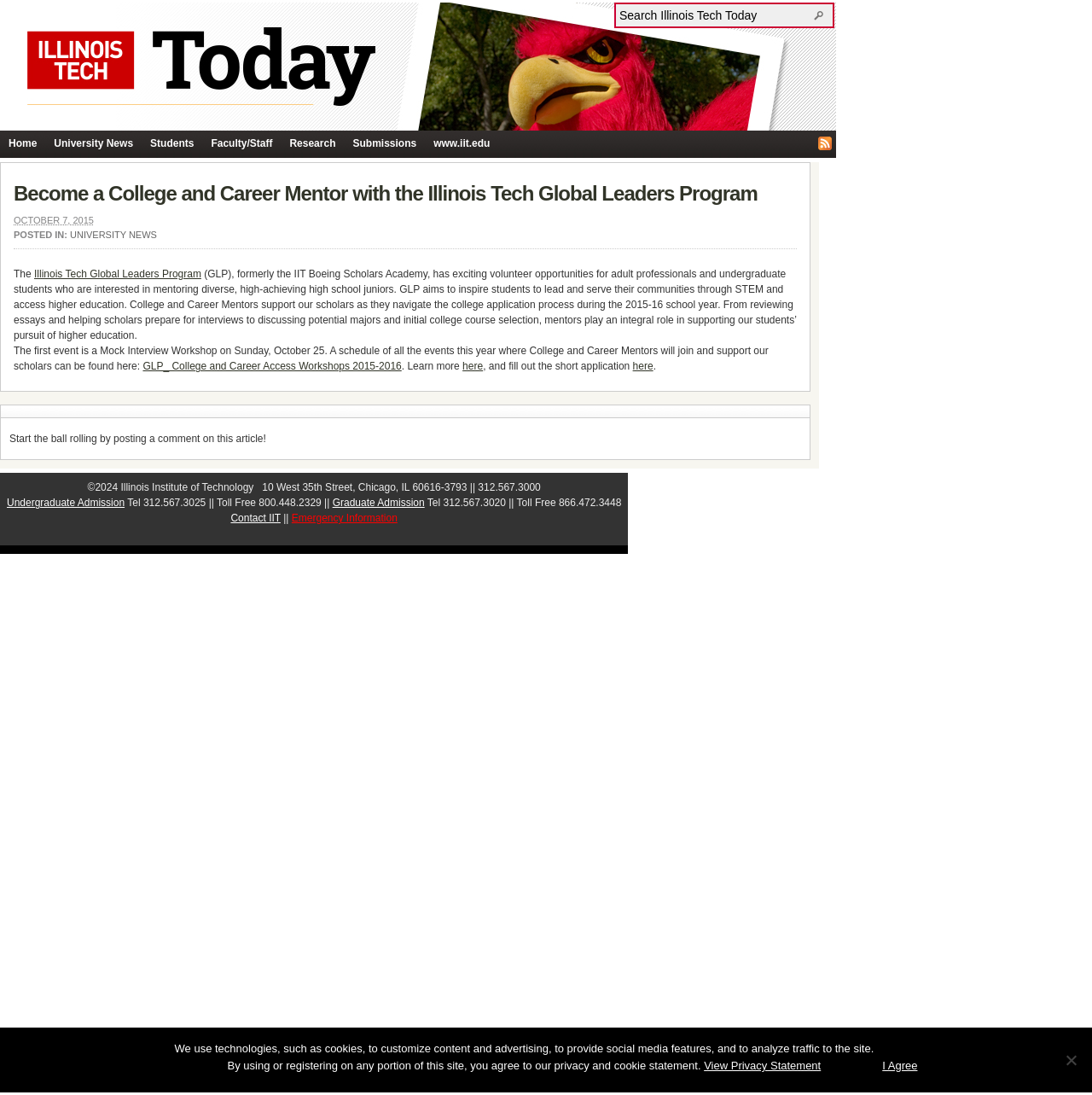Please determine the bounding box coordinates of the element to click on in order to accomplish the following task: "Learn more about Illinois Tech Global Leaders Program". Ensure the coordinates are four float numbers ranging from 0 to 1, i.e., [left, top, right, bottom].

[0.031, 0.245, 0.184, 0.256]